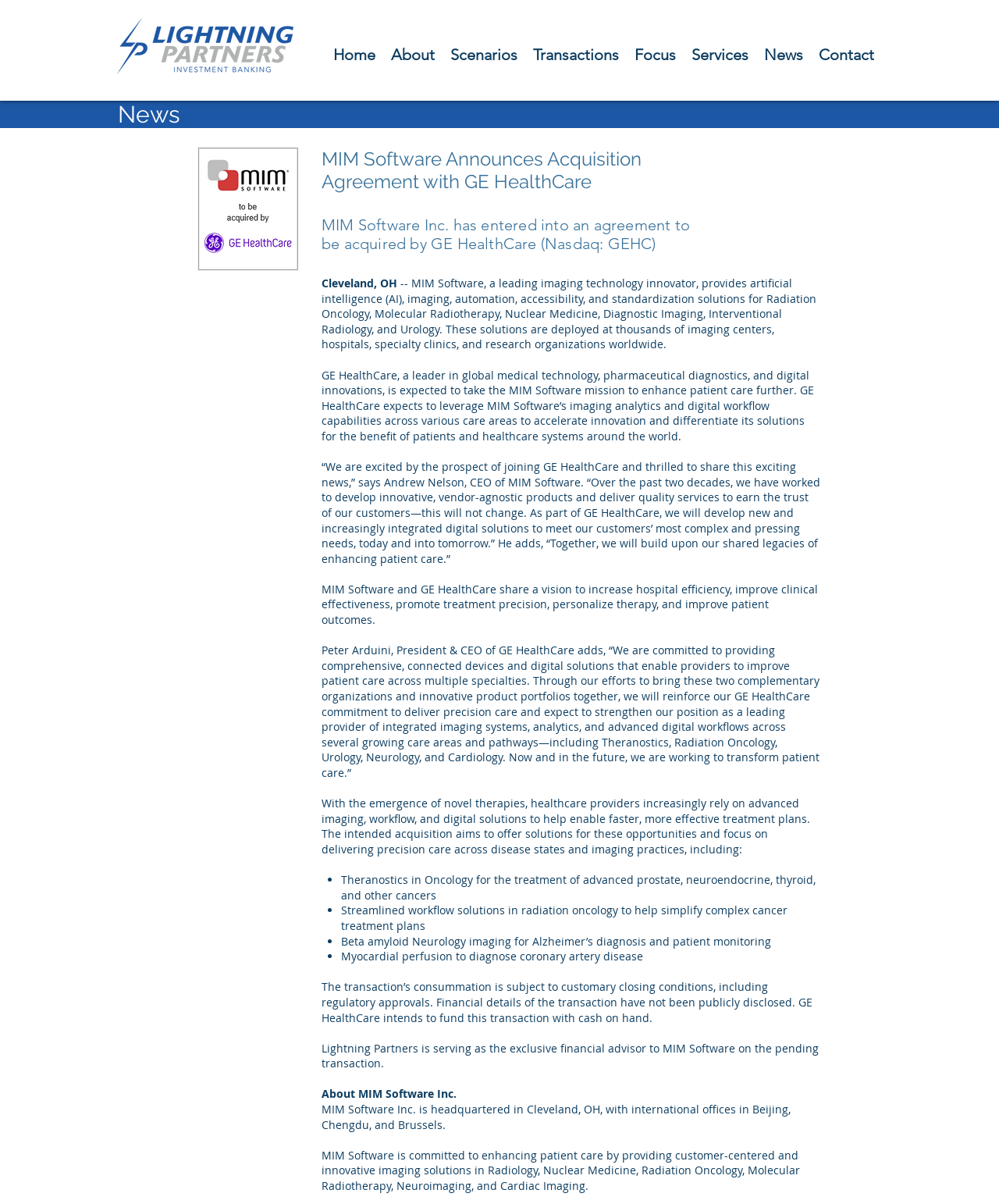How many care areas are mentioned in the webpage?
Please provide a detailed and comprehensive answer to the question.

The webpage mentions several care areas, including Theranostics, Radiation Oncology, Urology, Neurology, Cardiology, Molecular Radiotherapy, and Diagnostic Imaging. Counting these, there are 7 care areas mentioned.